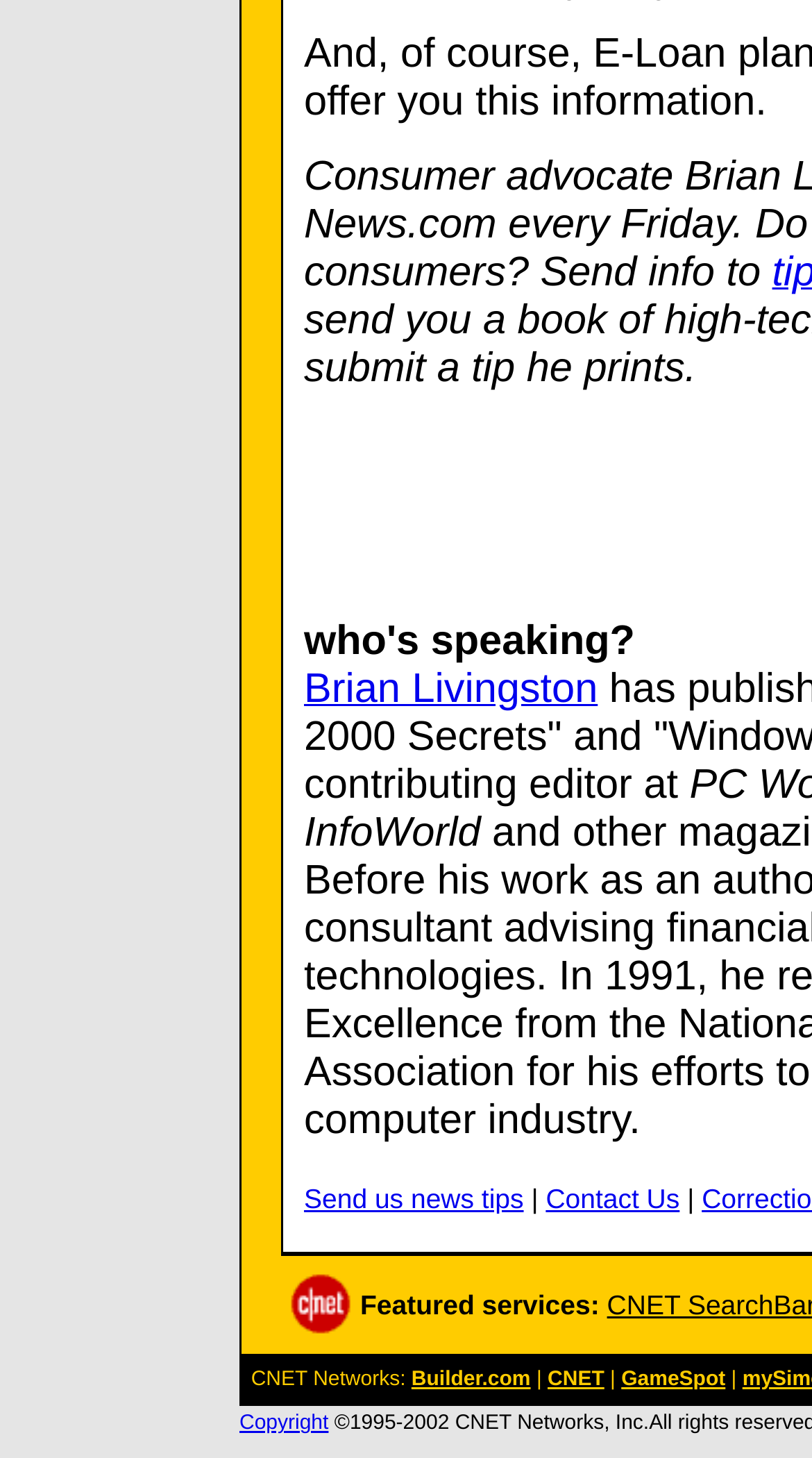Give a concise answer using only one word or phrase for this question:
What is the name of the person mentioned at the top?

Brian Livingston